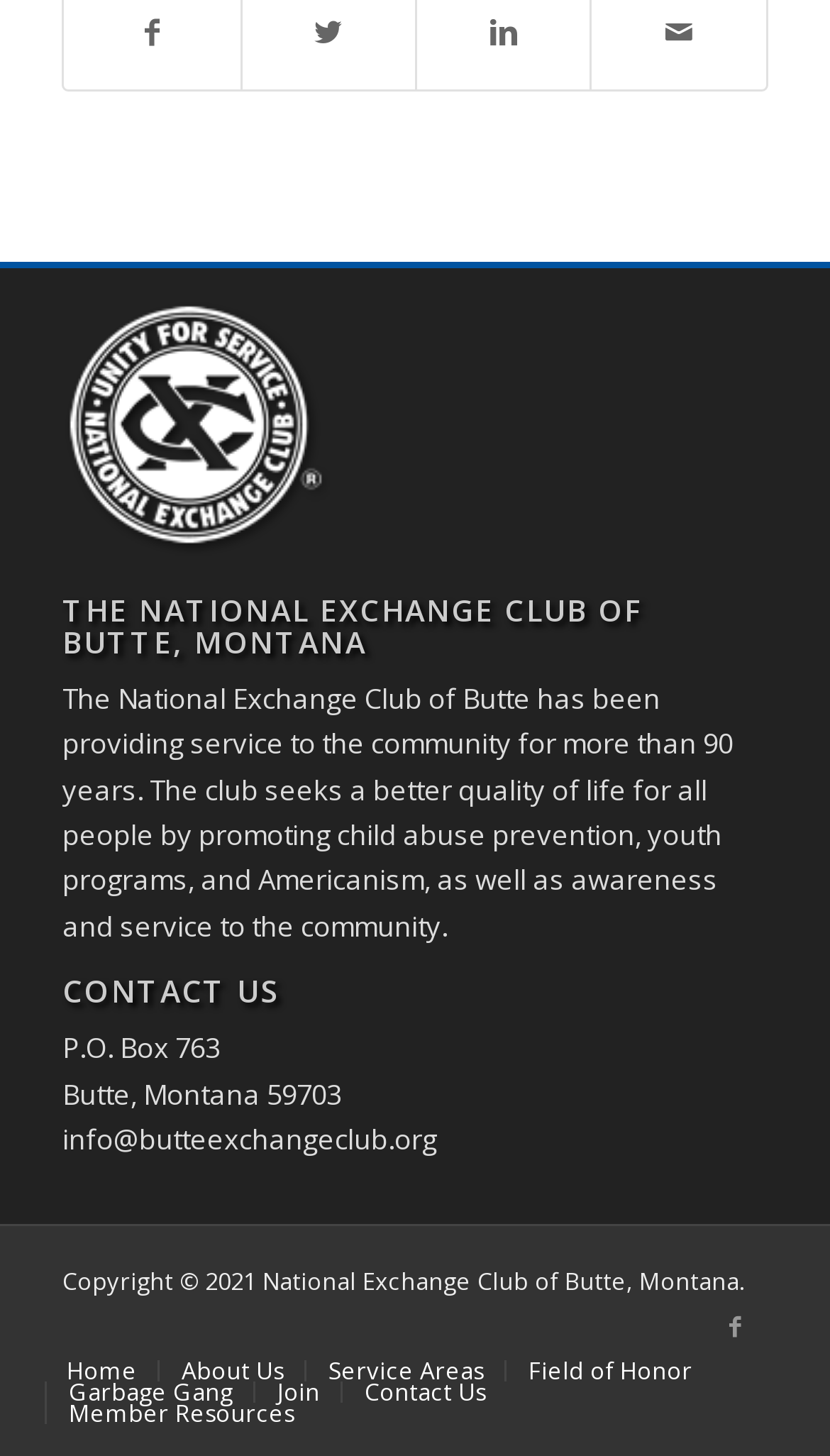Identify the bounding box coordinates of the specific part of the webpage to click to complete this instruction: "send an email to info@butteexchangeclub.org".

[0.075, 0.769, 0.526, 0.795]